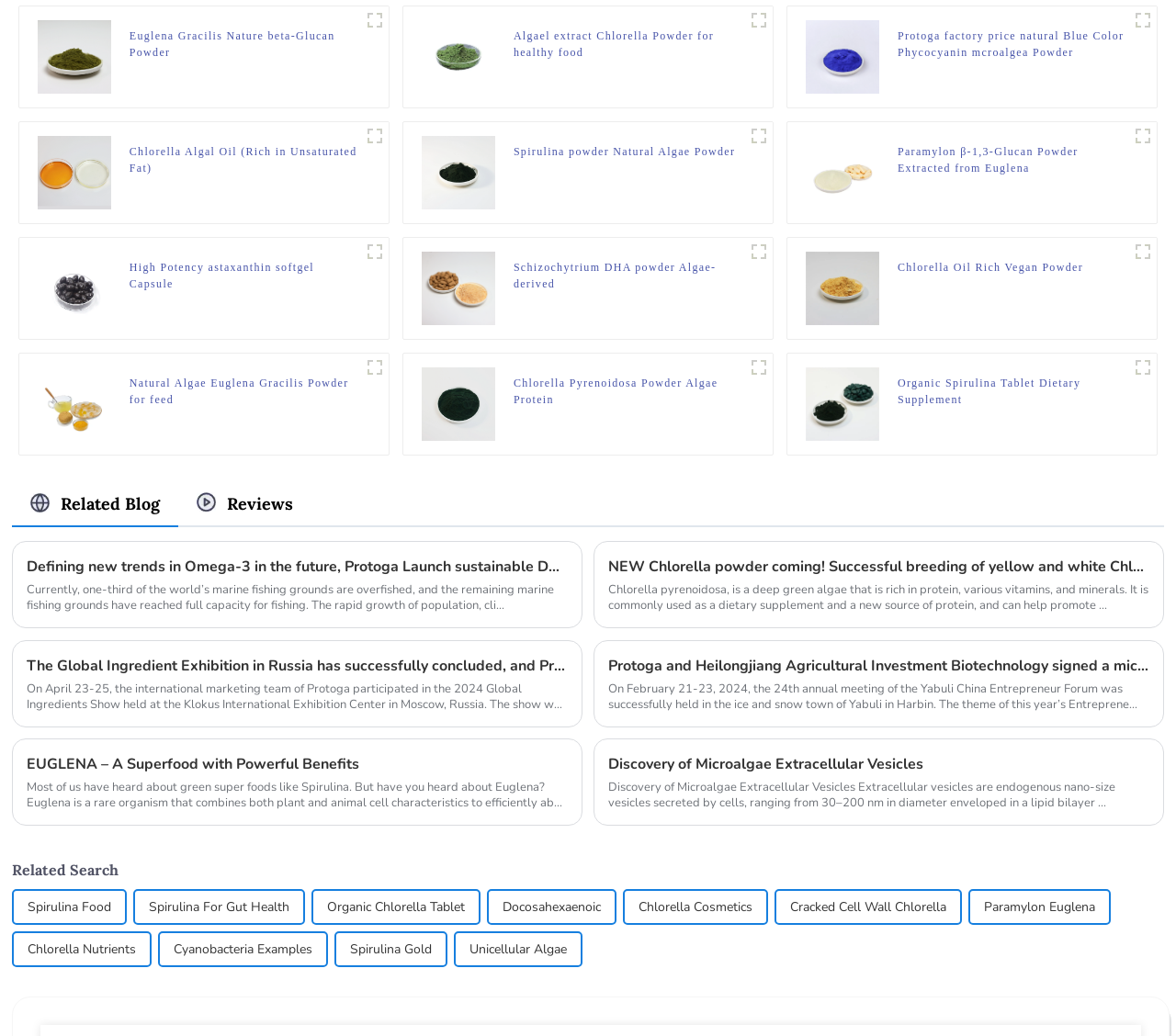Is there a common theme among the product names on this webpage?
Please use the image to provide a one-word or short phrase answer.

Algae